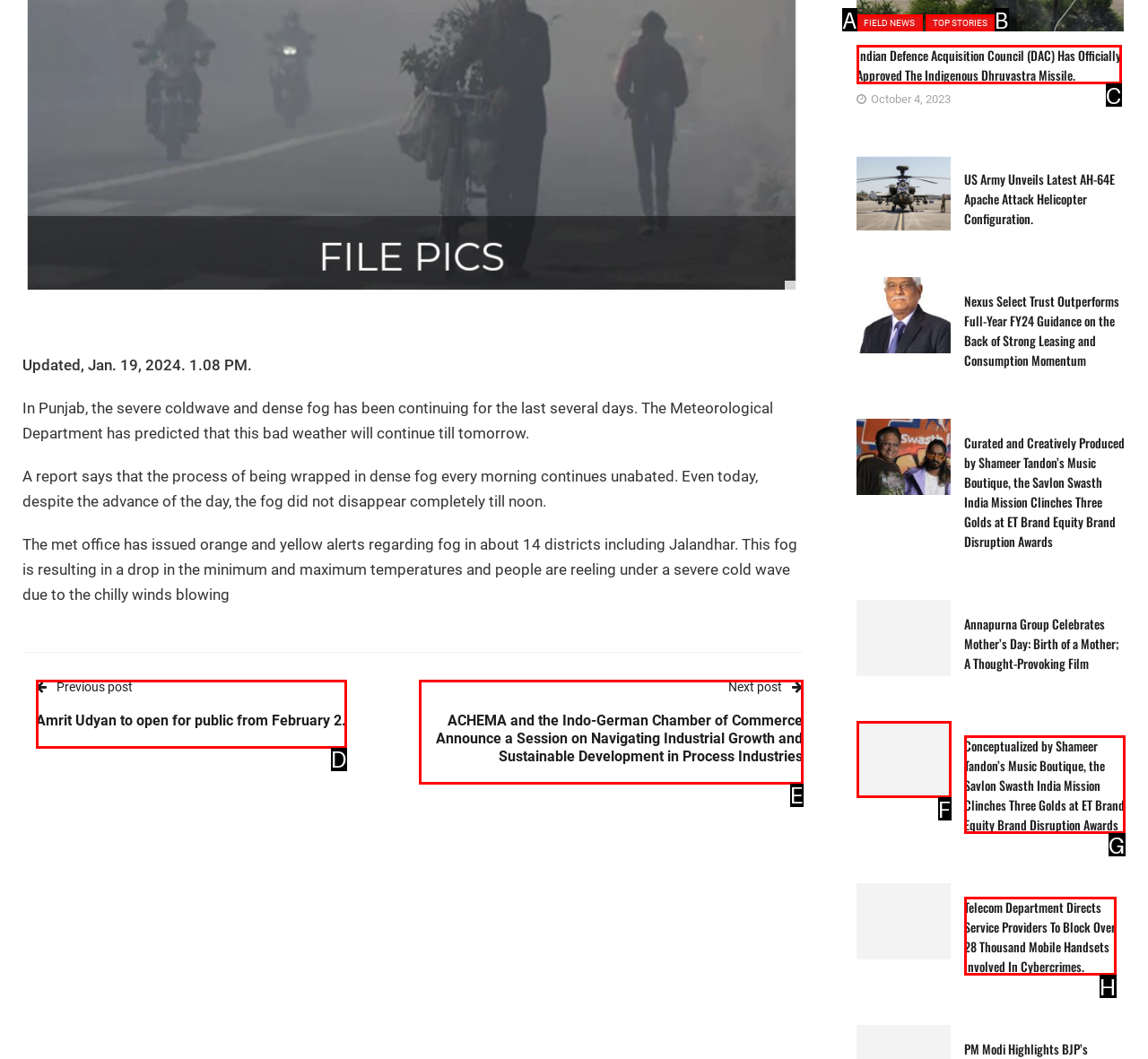Based on the provided element description: Privacy Policy, identify the best matching HTML element. Respond with the corresponding letter from the options shown.

None